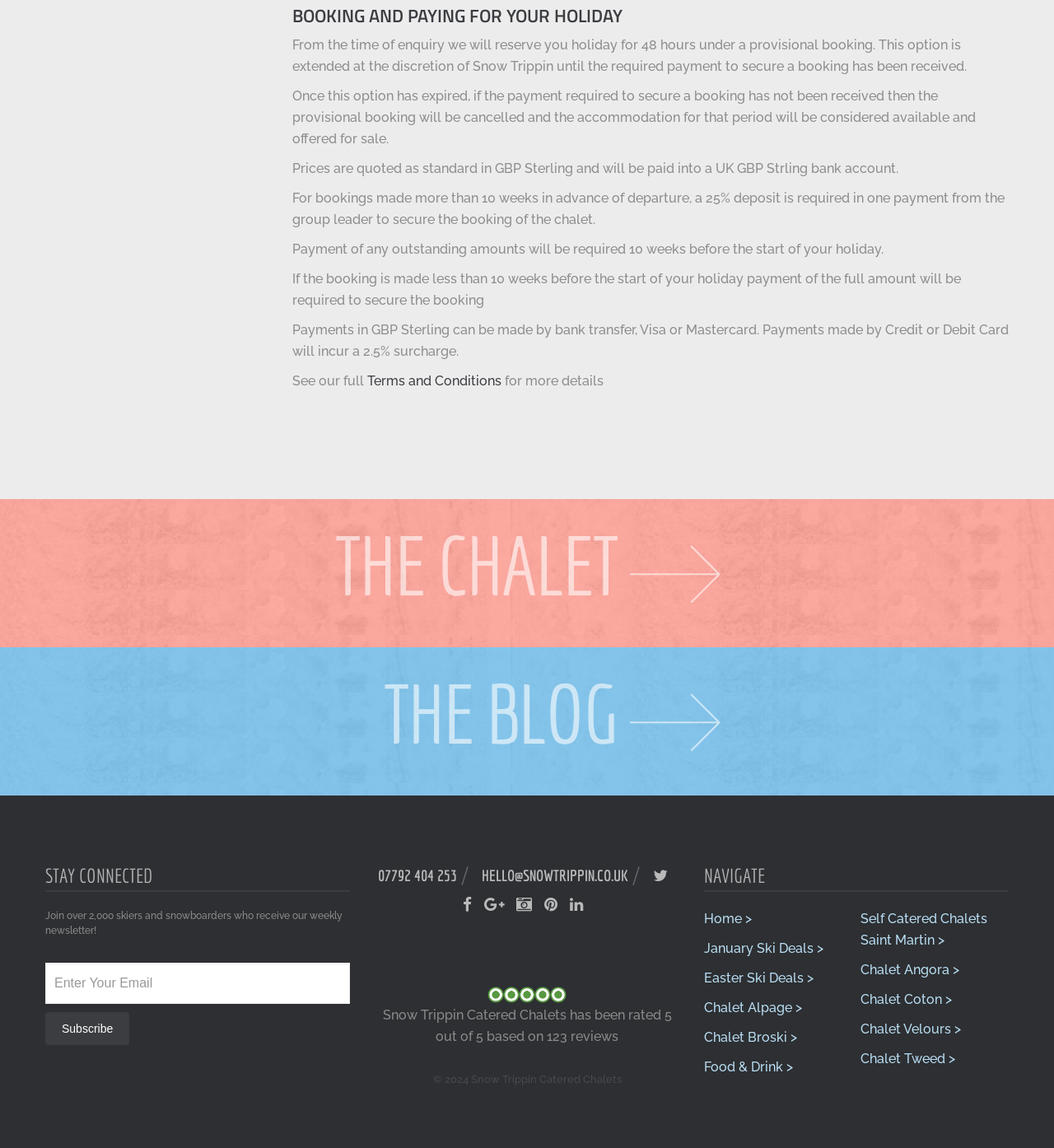Find the bounding box coordinates for the element described here: "Chalet Velours >".

[0.816, 0.89, 0.912, 0.903]